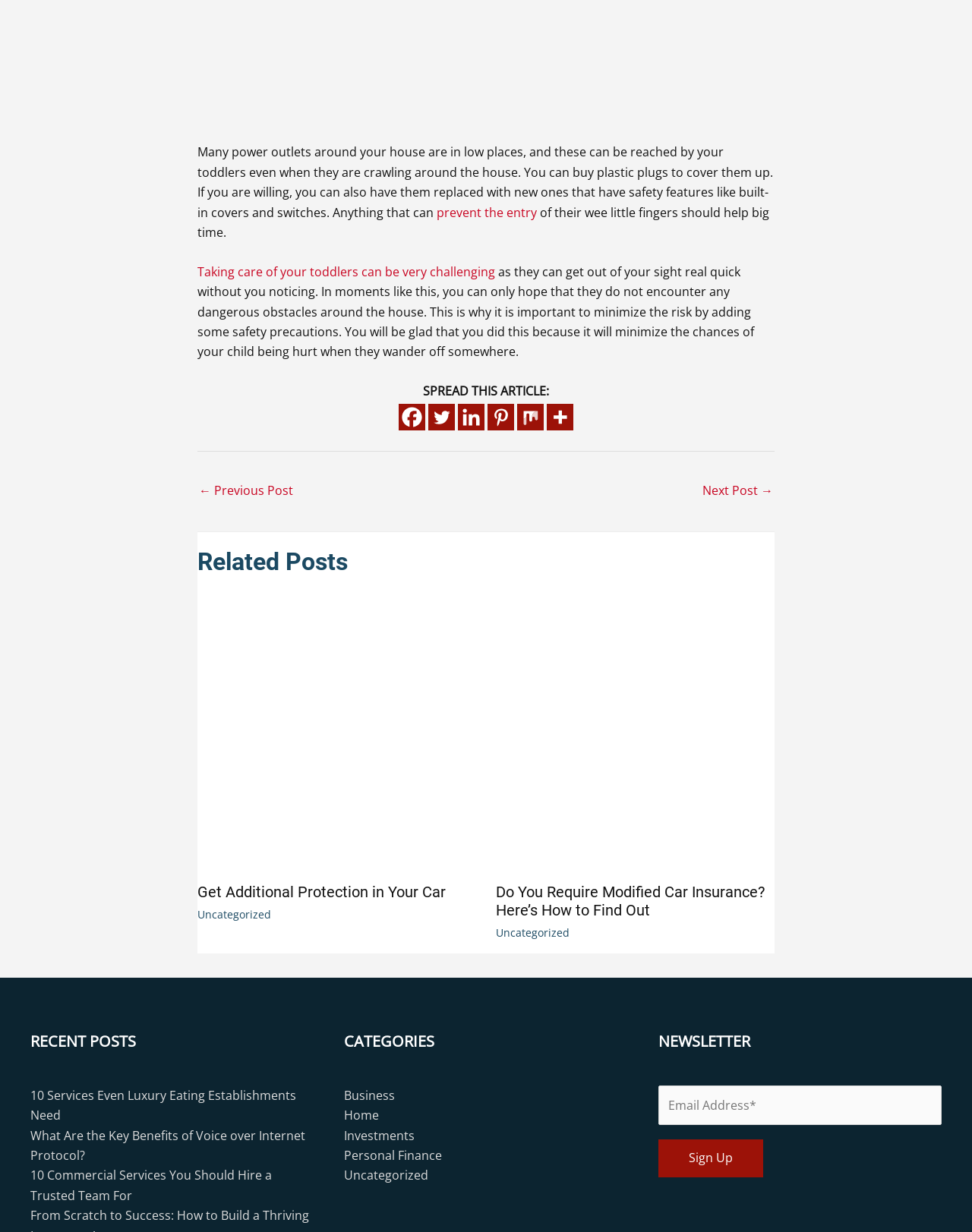Find the bounding box coordinates of the element to click in order to complete the given instruction: "Sign up for the newsletter."

[0.677, 0.925, 0.785, 0.956]